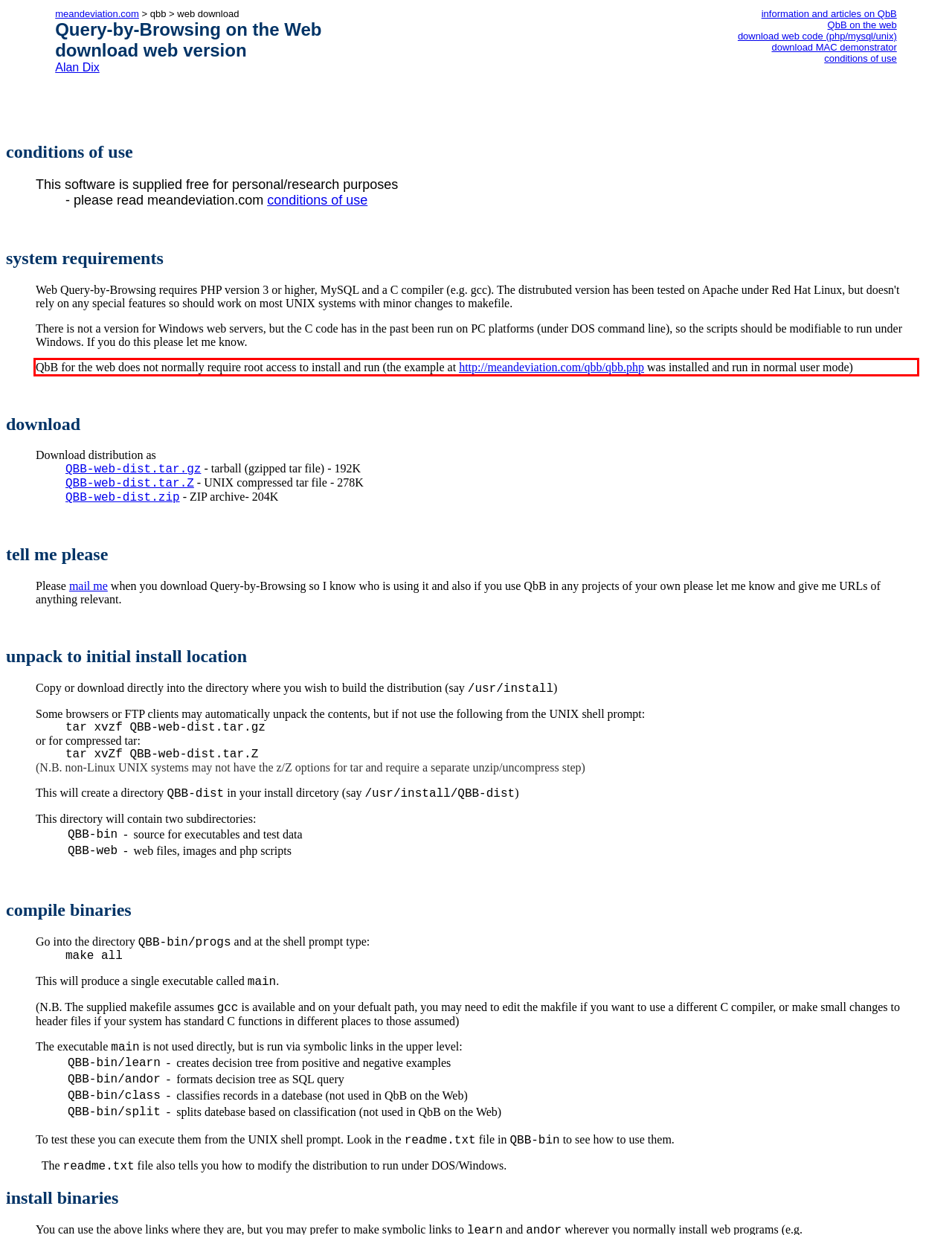Please identify and extract the text from the UI element that is surrounded by a red bounding box in the provided webpage screenshot.

QbB for the web does not normally require root access to install and run (the example at http://meandeviation.com/qbb/qbb.php was installed and run in normal user mode)